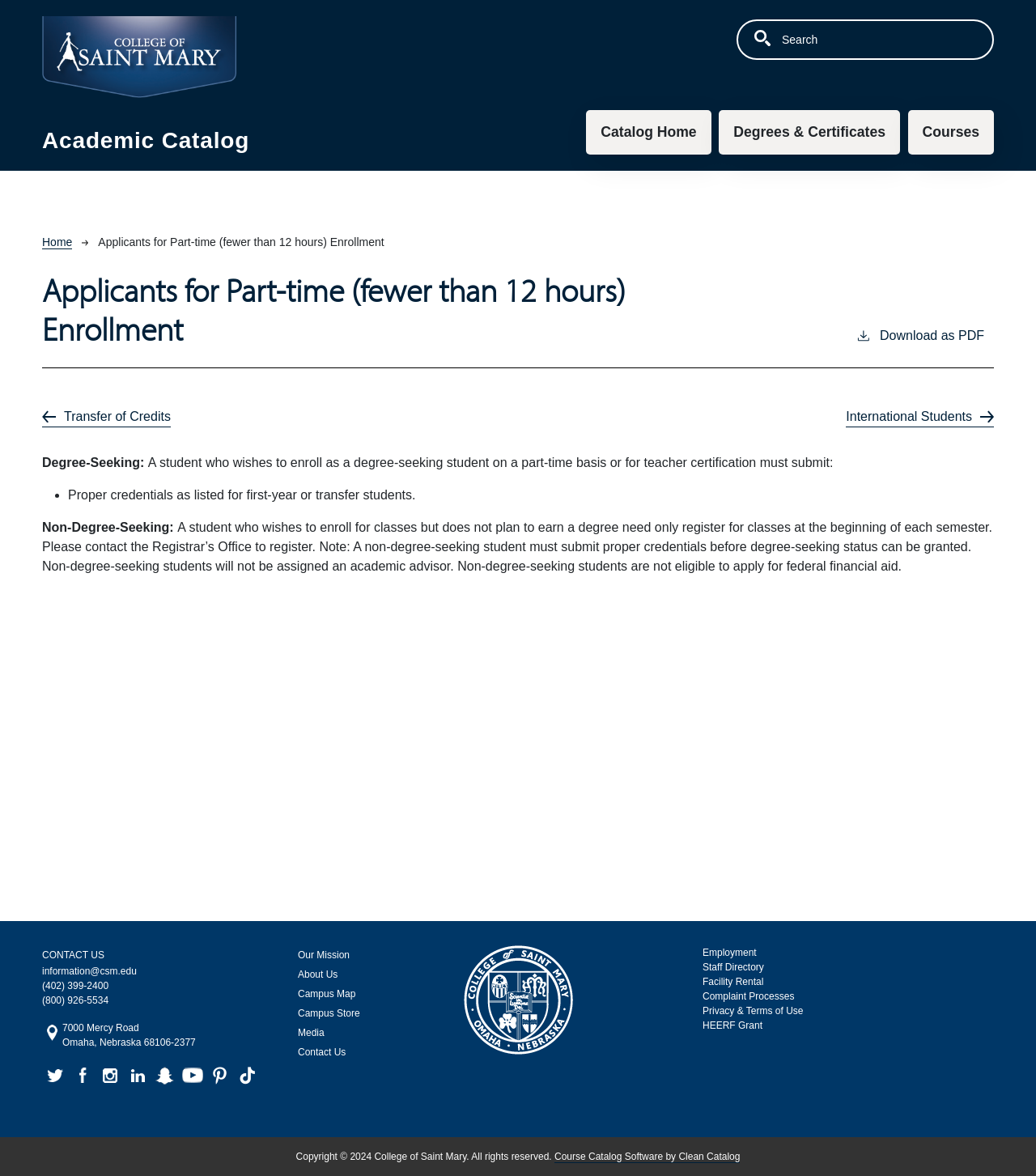Please find the bounding box coordinates (top-left x, top-left y, bottom-right x, bottom-right y) in the screenshot for the UI element described as follows: instagram

[0.094, 0.904, 0.119, 0.926]